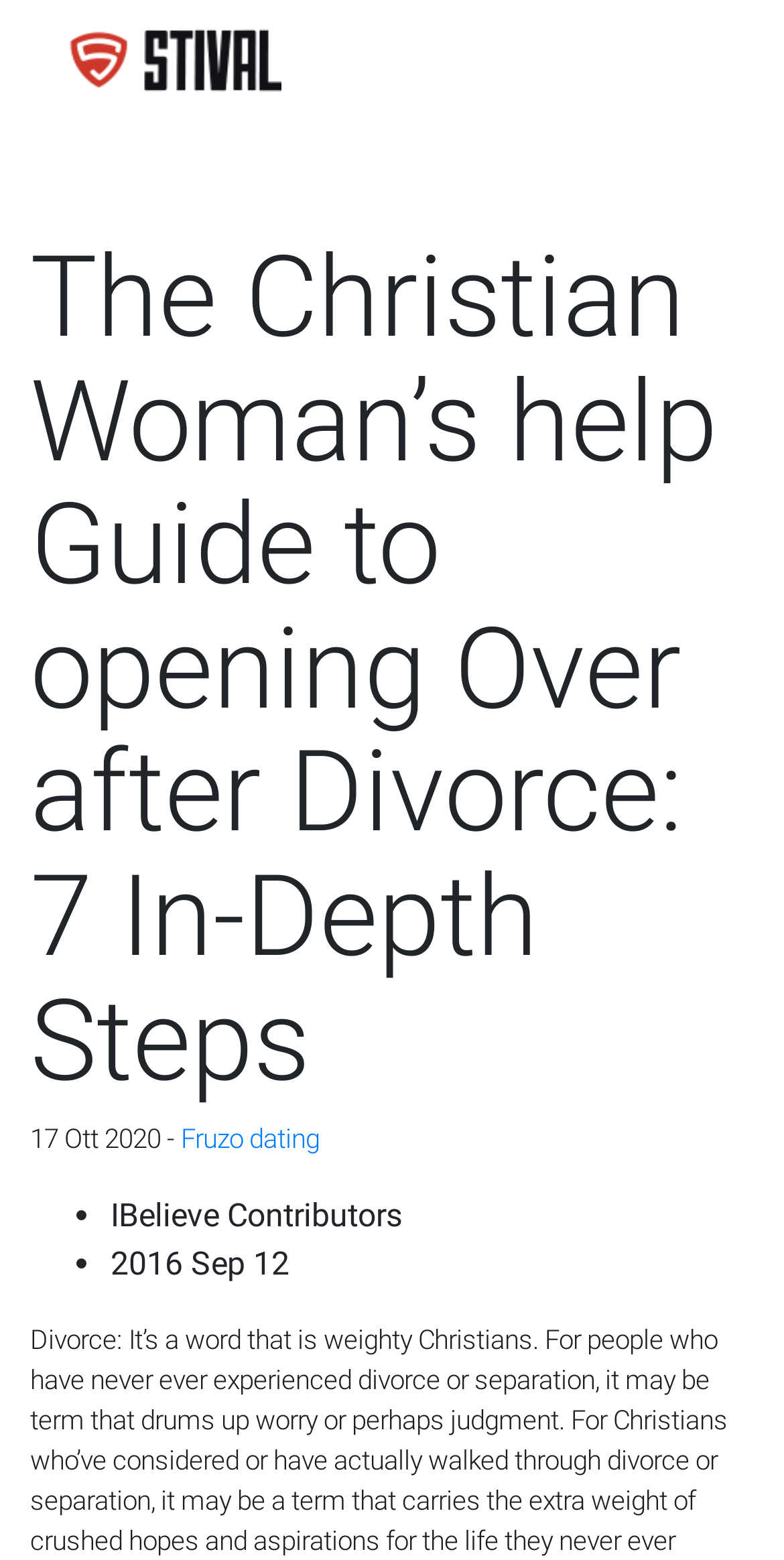Predict the bounding box coordinates for the UI element described as: "Fruzo dating". The coordinates should be four float numbers between 0 and 1, presented as [left, top, right, bottom].

[0.231, 0.721, 0.408, 0.74]